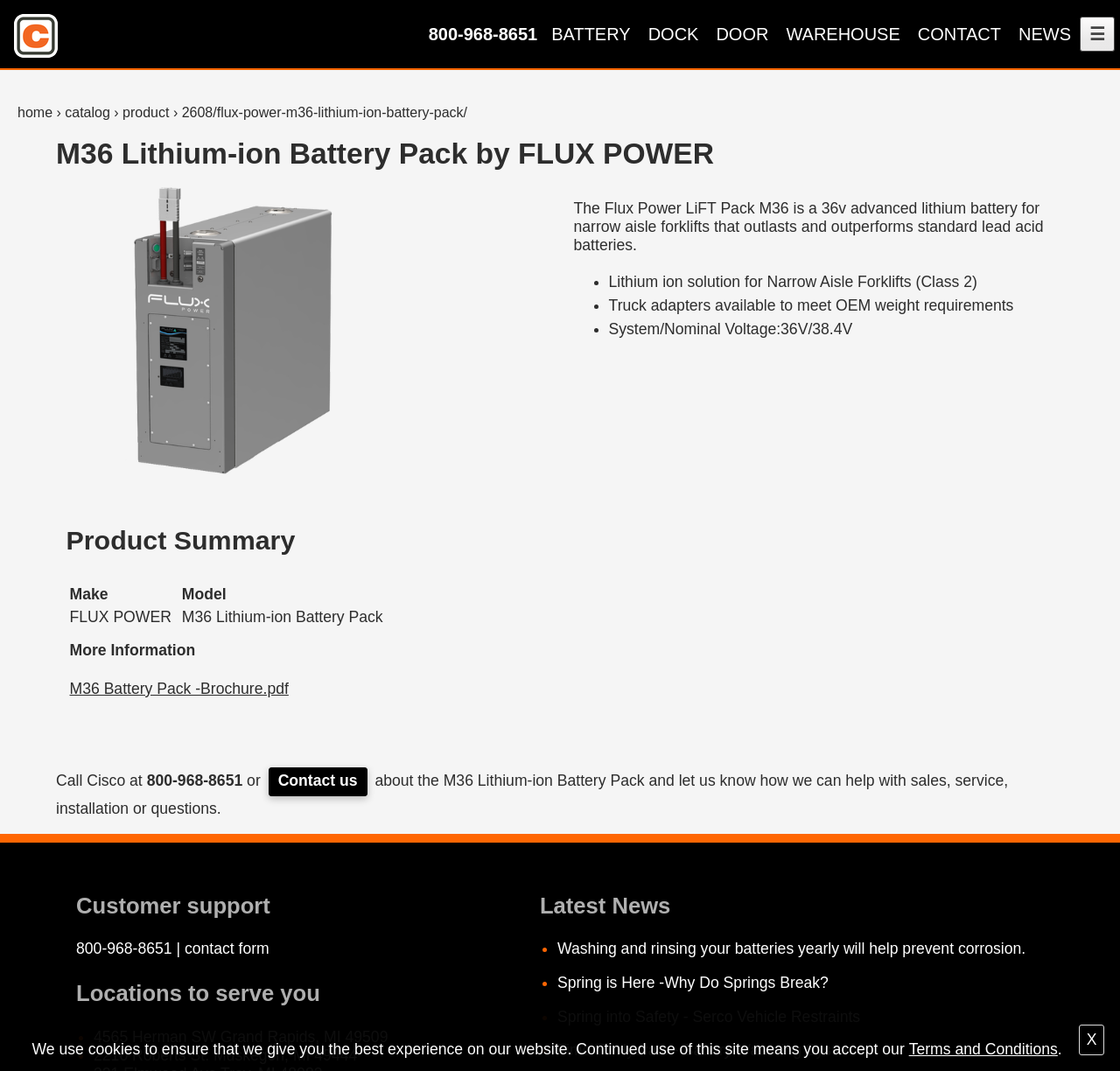Can you locate the main headline on this webpage and provide its text content?

M36 Lithium-ion Battery Pack by FLUX POWER